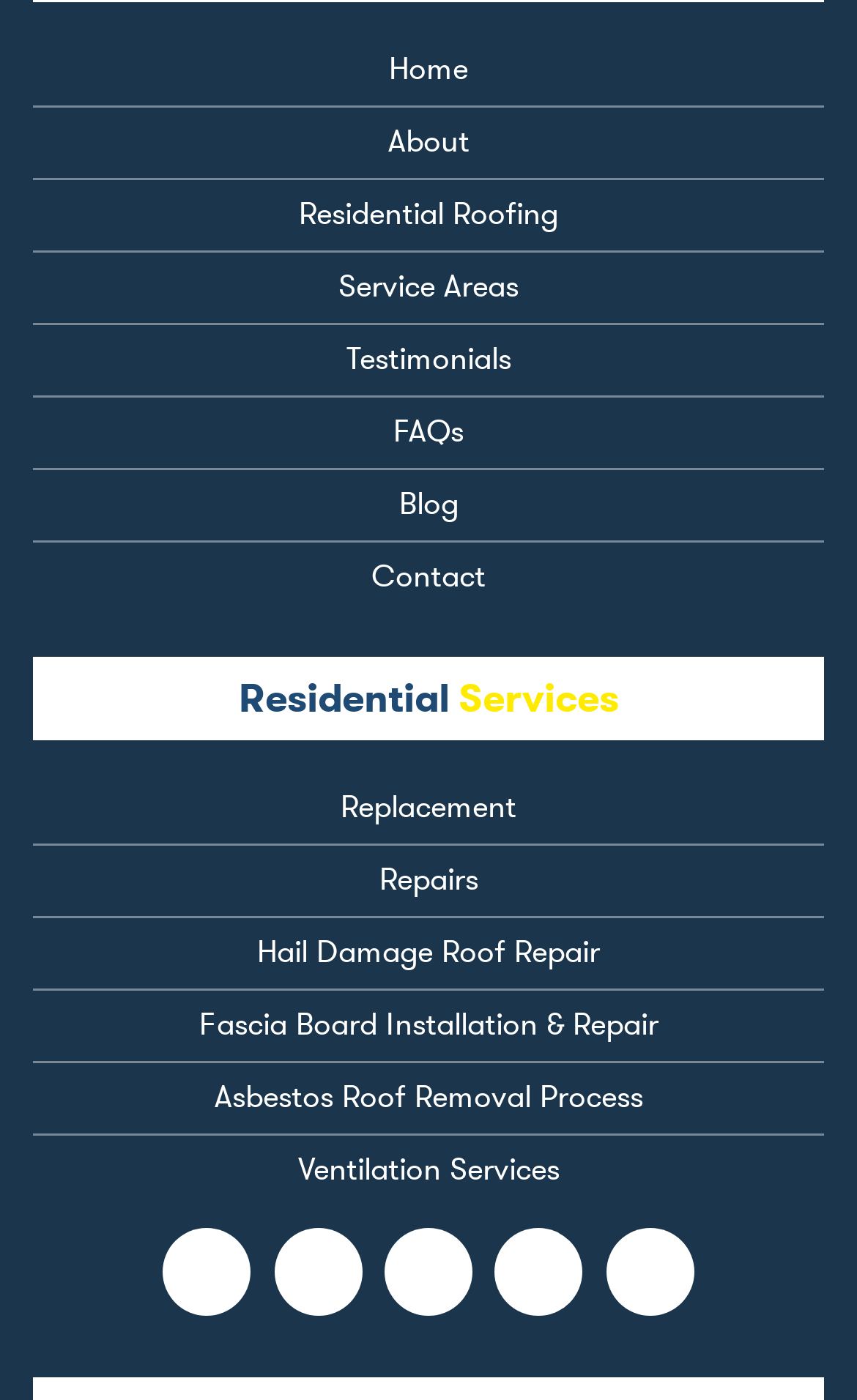Provide a one-word or short-phrase answer to the question:
How many image links are there at the bottom?

5